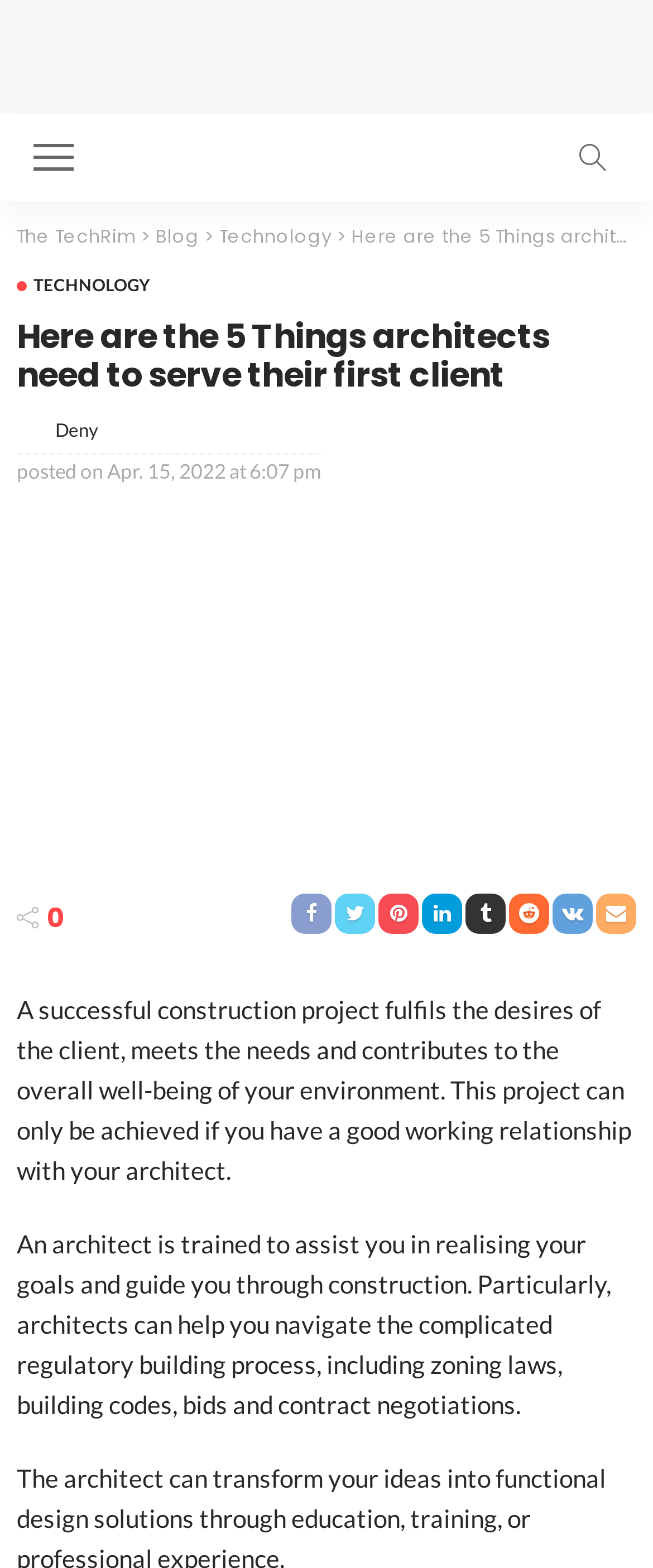Give a one-word or short-phrase answer to the following question: 
What is the role of an architect?

Guide through construction